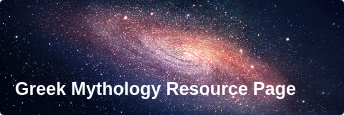Respond concisely with one word or phrase to the following query:
What two subjects are connected on this webpage?

Astronomy and mythology